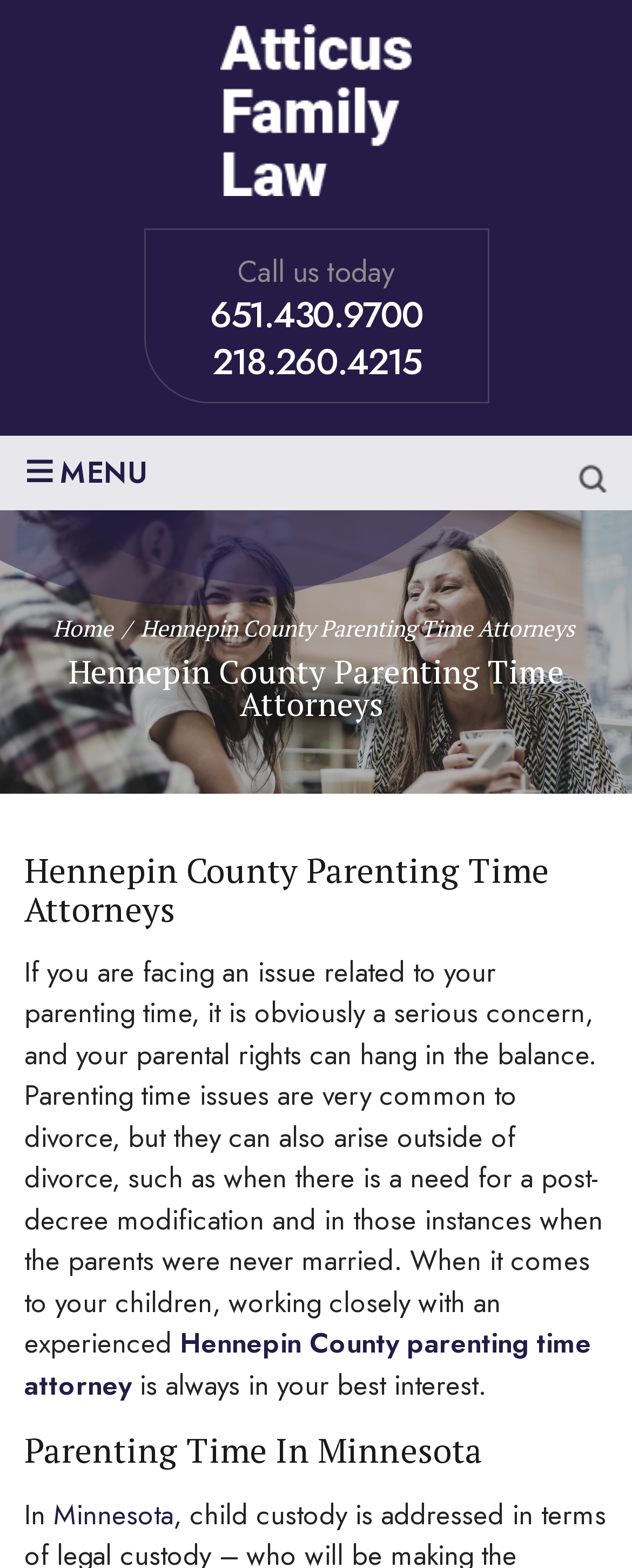Kindly determine the bounding box coordinates of the area that needs to be clicked to fulfill this instruction: "Click the 'Clear' button".

[0.769, 0.286, 0.897, 0.312]